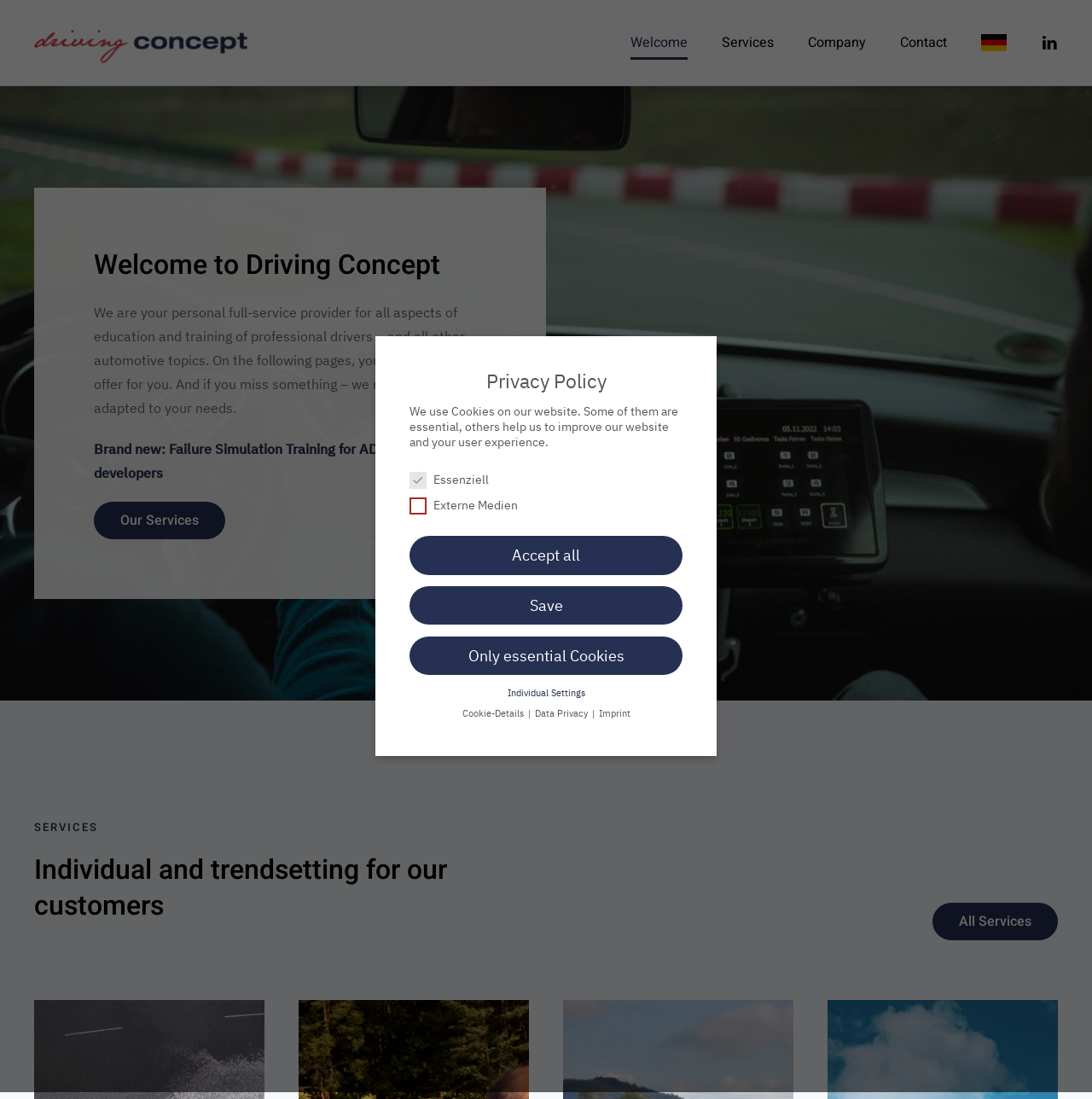Identify the bounding box coordinates of the region I need to click to complete this instruction: "Click on the 'Brand new: Failure Simulation Training for AD/ADAS developers' link".

[0.086, 0.4, 0.384, 0.438]